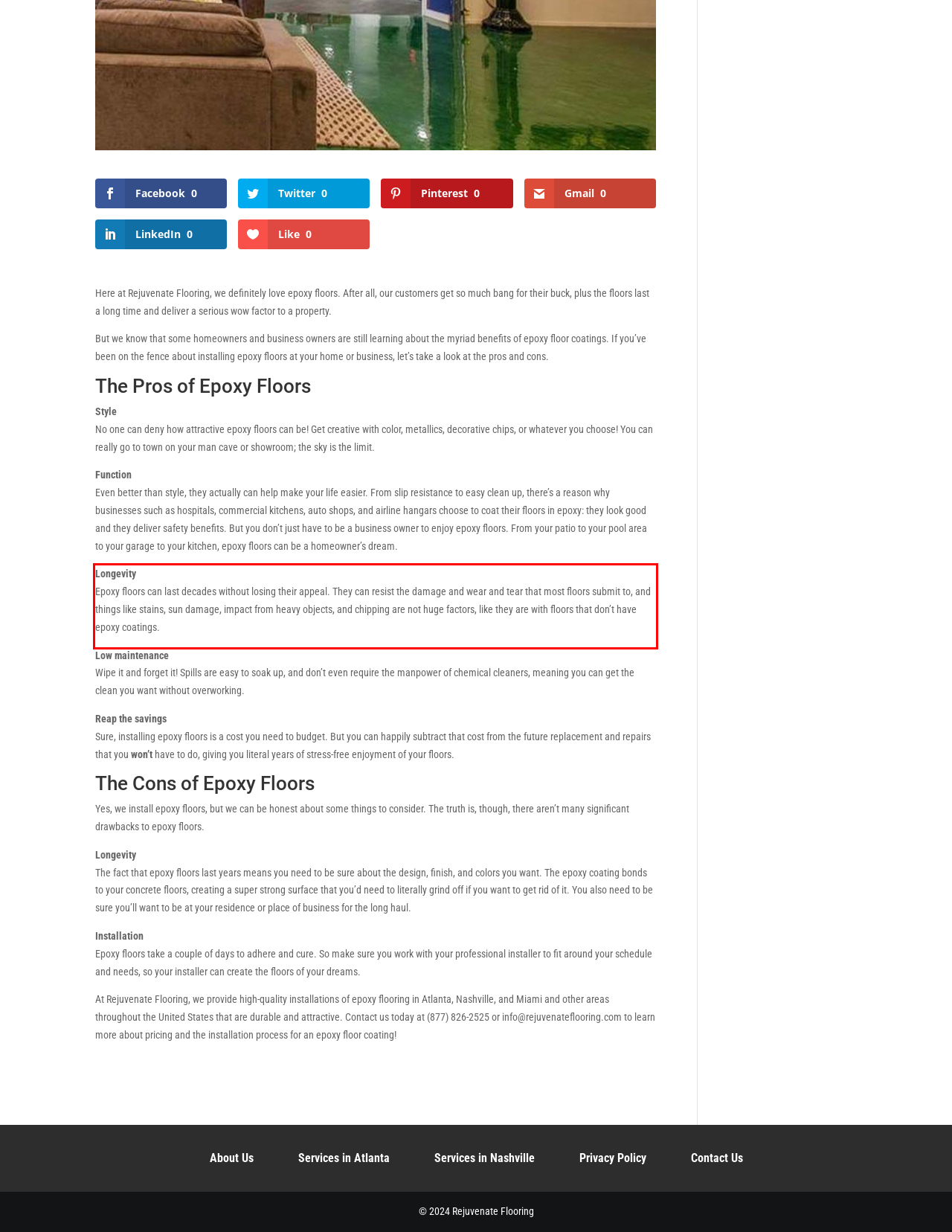Extract and provide the text found inside the red rectangle in the screenshot of the webpage.

Longevity Epoxy floors can last decades without losing their appeal. They can resist the damage and wear and tear that most floors submit to, and things like stains, sun damage, impact from heavy objects, and chipping are not huge factors, like they are with floors that don’t have epoxy coatings.